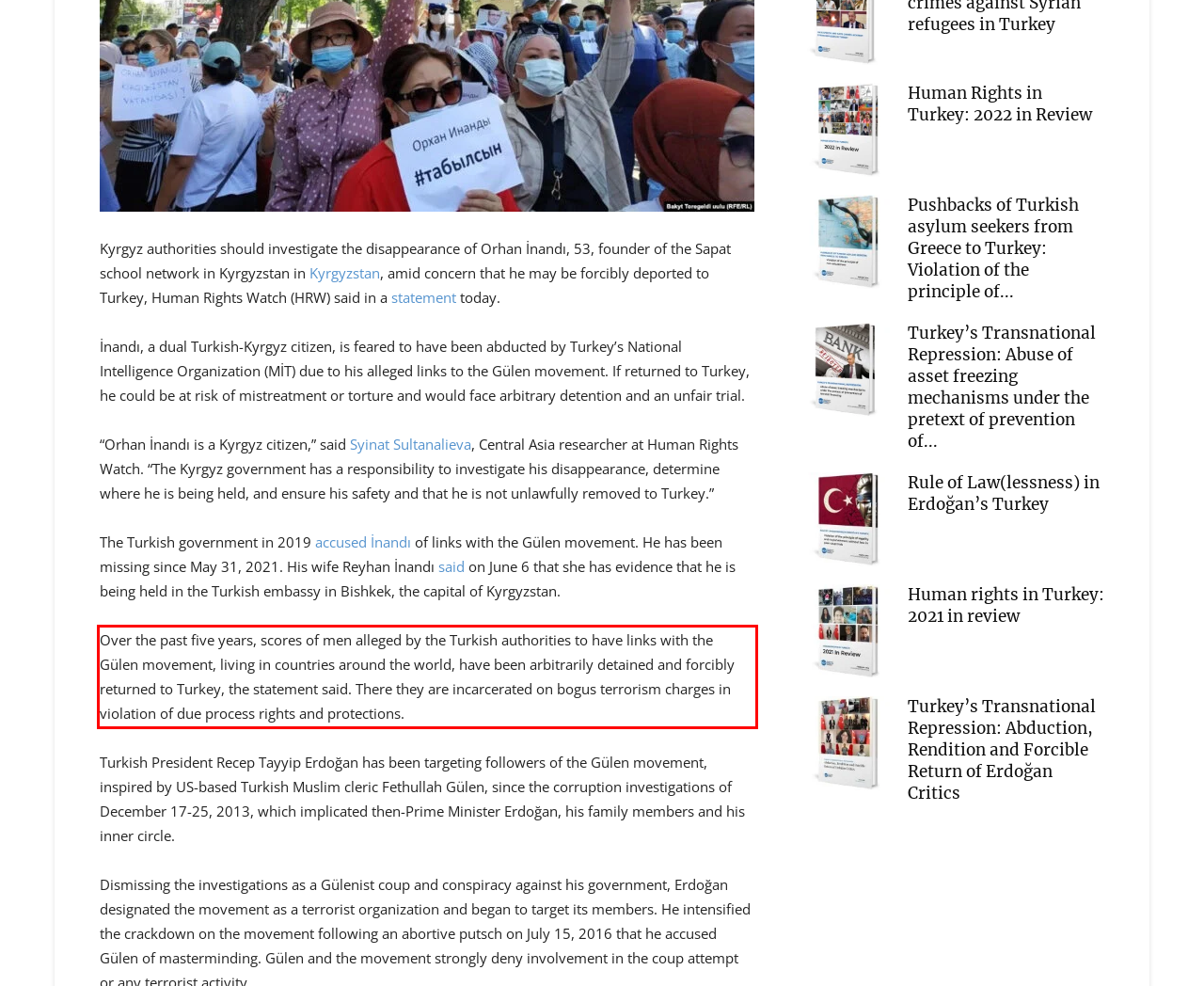Inspect the webpage screenshot that has a red bounding box and use OCR technology to read and display the text inside the red bounding box.

Over the past five years, scores of men alleged by the Turkish authorities to have links with the Gülen movement, living in countries around the world, have been arbitrarily detained and forcibly returned to Turkey, the statement said. There they are incarcerated on bogus terrorism charges in violation of due process rights and protections.